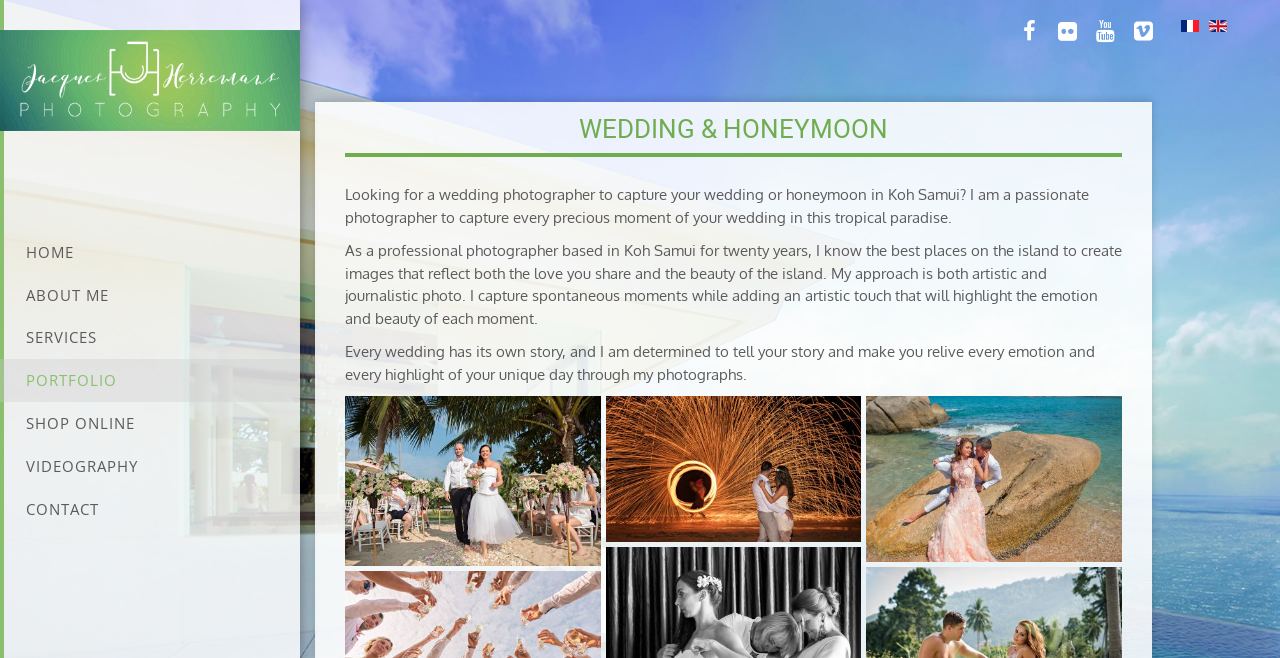Respond to the following question with a brief word or phrase:
What is the photographer's approach to photography?

Artistic and journalistic